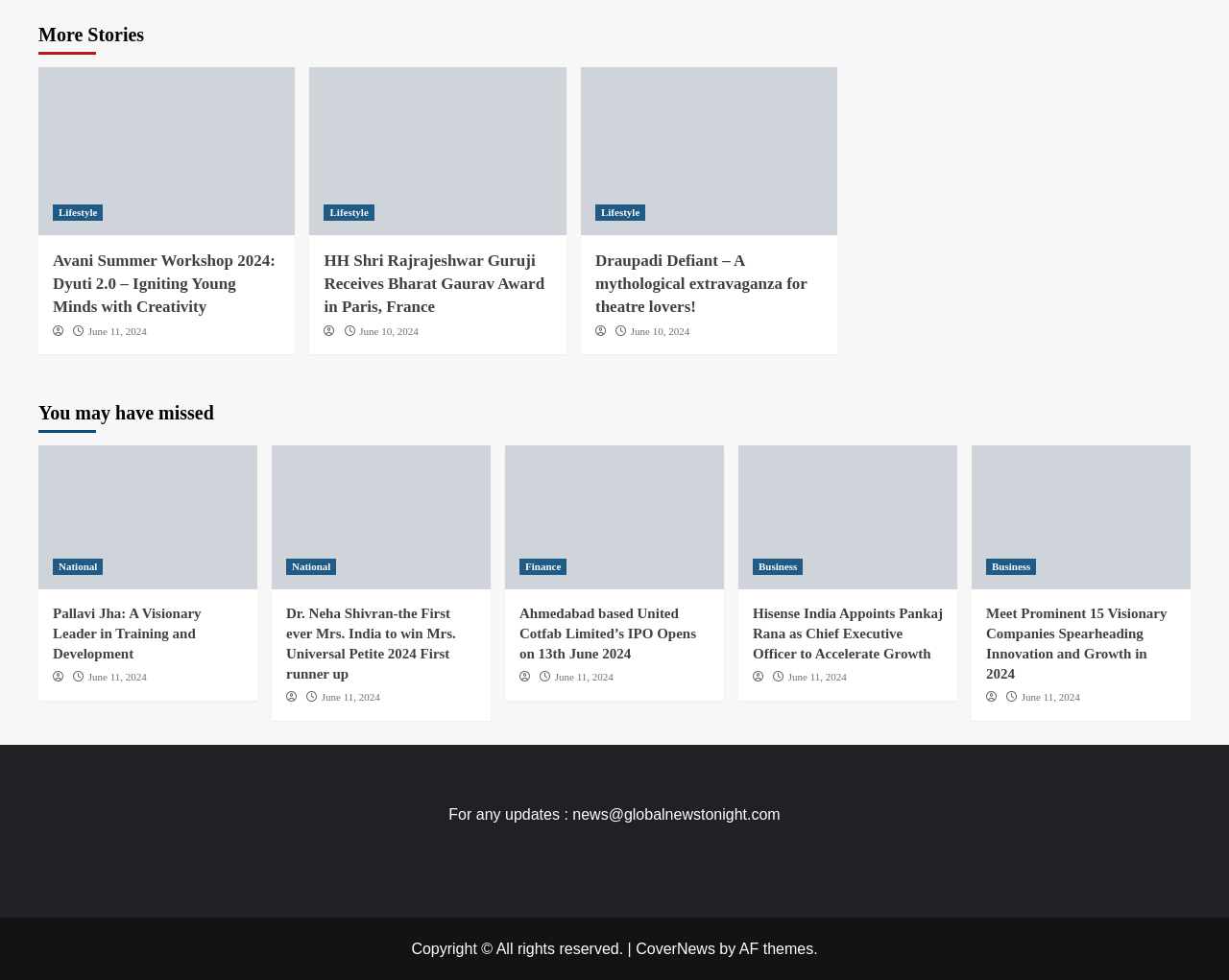Provide the bounding box coordinates of the UI element that matches the description: "June 11, 2024".

[0.831, 0.706, 0.879, 0.717]